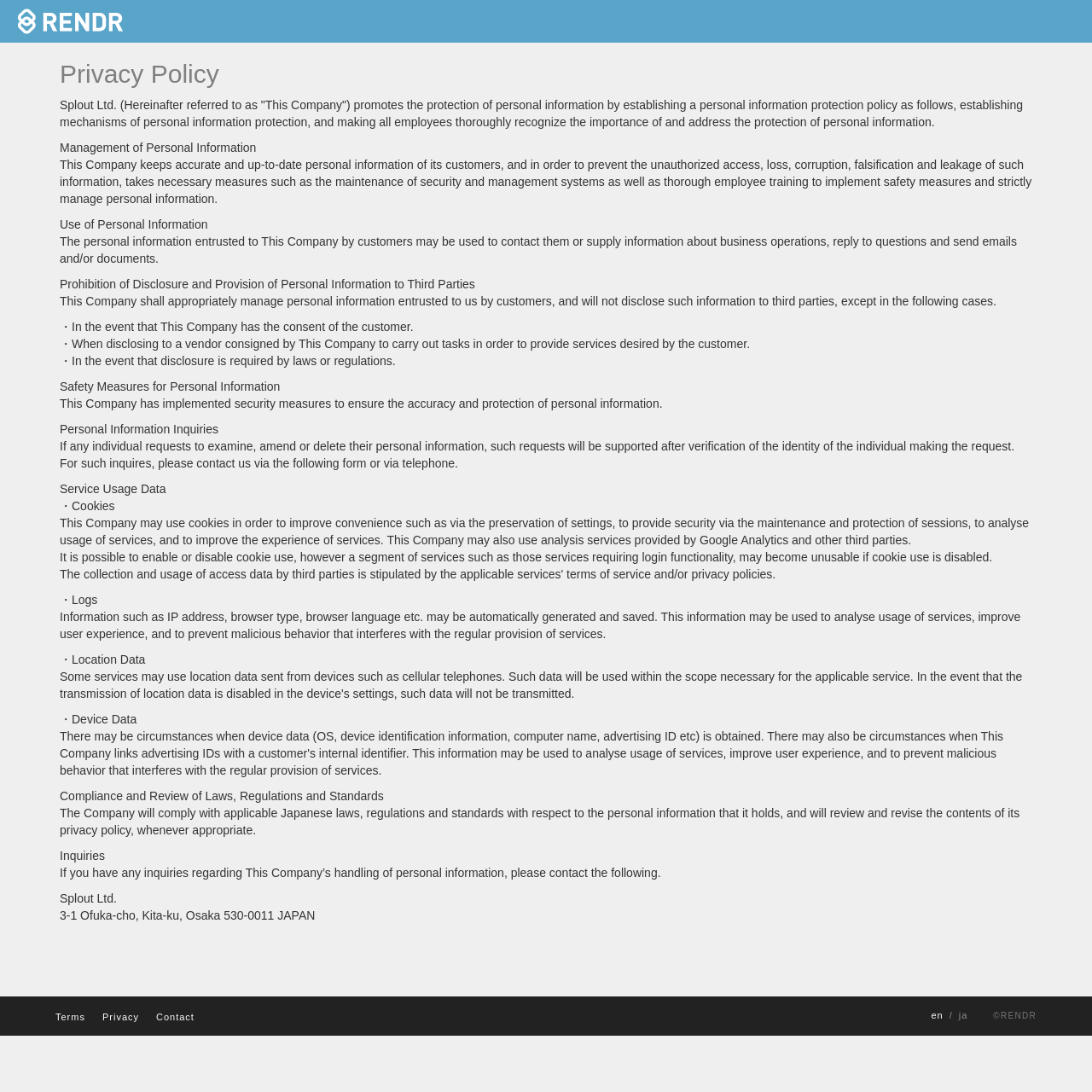Create a full and detailed caption for the entire webpage.

This webpage appears to be a privacy policy page for a company called Splout Ltd. The page has a heading "Privacy Policy" at the top, followed by a brief introduction to the company's personal information protection policy.

Below the introduction, there are several sections that outline the company's management of personal information, including the use of personal information, prohibition of disclosure and provision of personal information to third parties, safety measures for personal information, and personal information inquiries.

The page also discusses the company's use of cookies, logs, and location data, as well as its compliance with Japanese laws, regulations, and standards regarding personal information.

At the bottom of the page, there are links to other pages, including "Terms", "Privacy", and "Contact", as well as a language selection option with "en" and "ja" options. There is also a copyright notice "©RENDR" at the very bottom.

The overall layout of the page is organized and easy to follow, with clear headings and concise text. There are no images on the page, and the focus is on providing detailed information about the company's privacy policy.